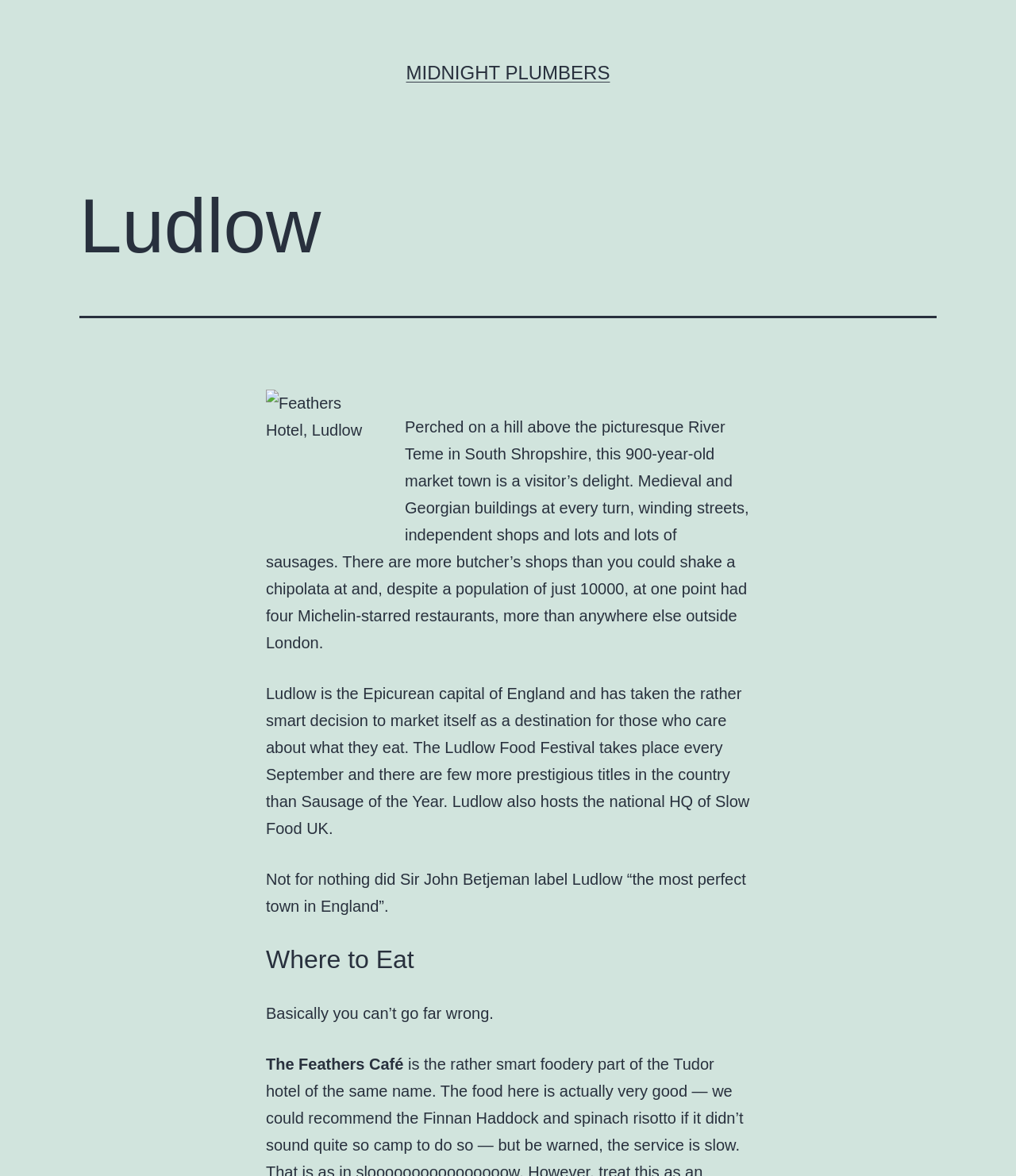Reply to the question with a single word or phrase:
What is the name of the café mentioned in the webpage?

The Feathers Café